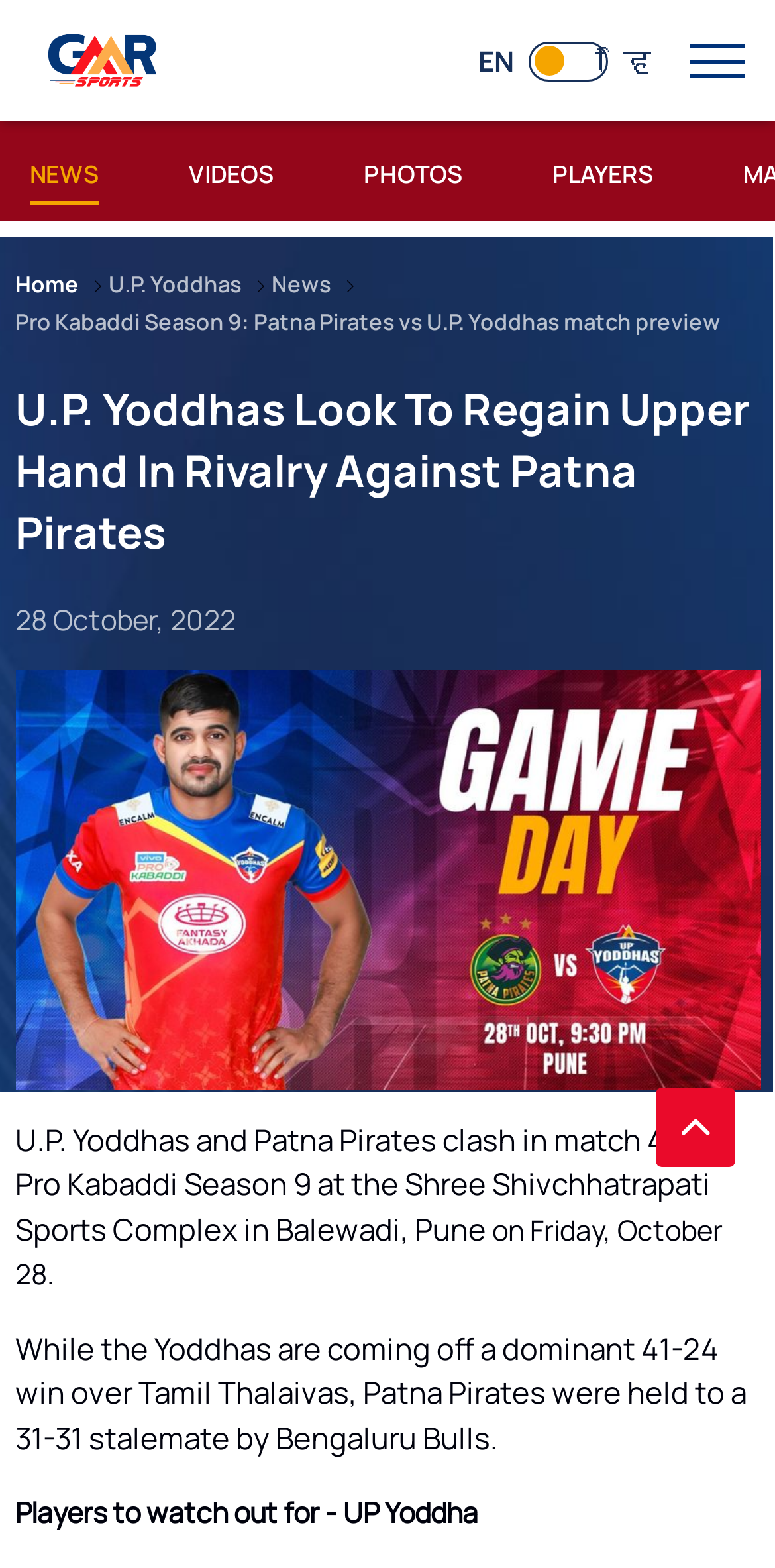Determine the bounding box coordinates of the area to click in order to meet this instruction: "Go to the NEWS section".

[0.038, 0.097, 0.128, 0.121]